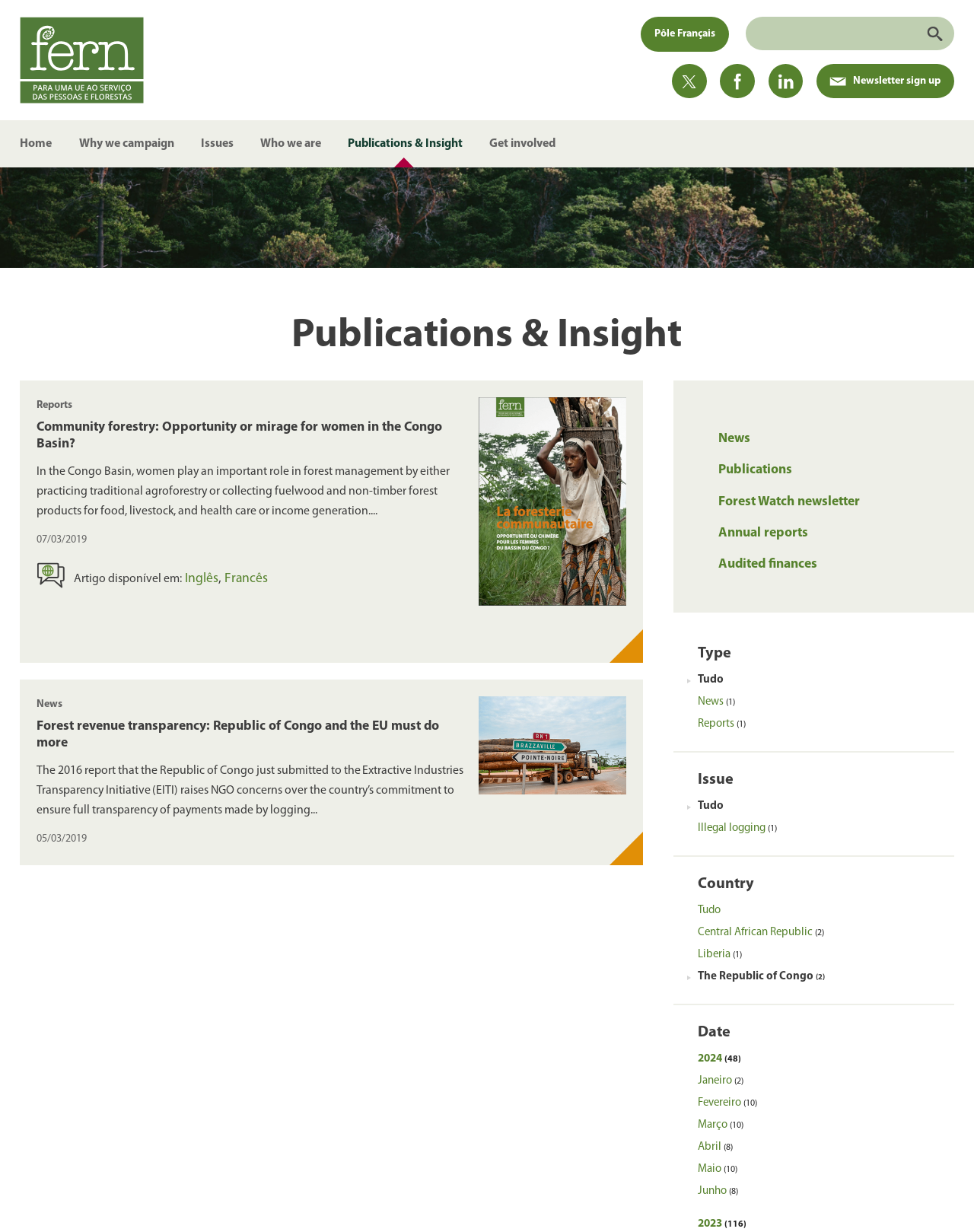Identify the bounding box coordinates of the region that needs to be clicked to carry out this instruction: "Get the newsletter". Provide these coordinates as four float numbers ranging from 0 to 1, i.e., [left, top, right, bottom].

[0.838, 0.052, 0.979, 0.08]